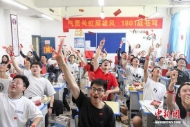Please reply to the following question with a single word or a short phrase:
What is the attire of the students?

Casual